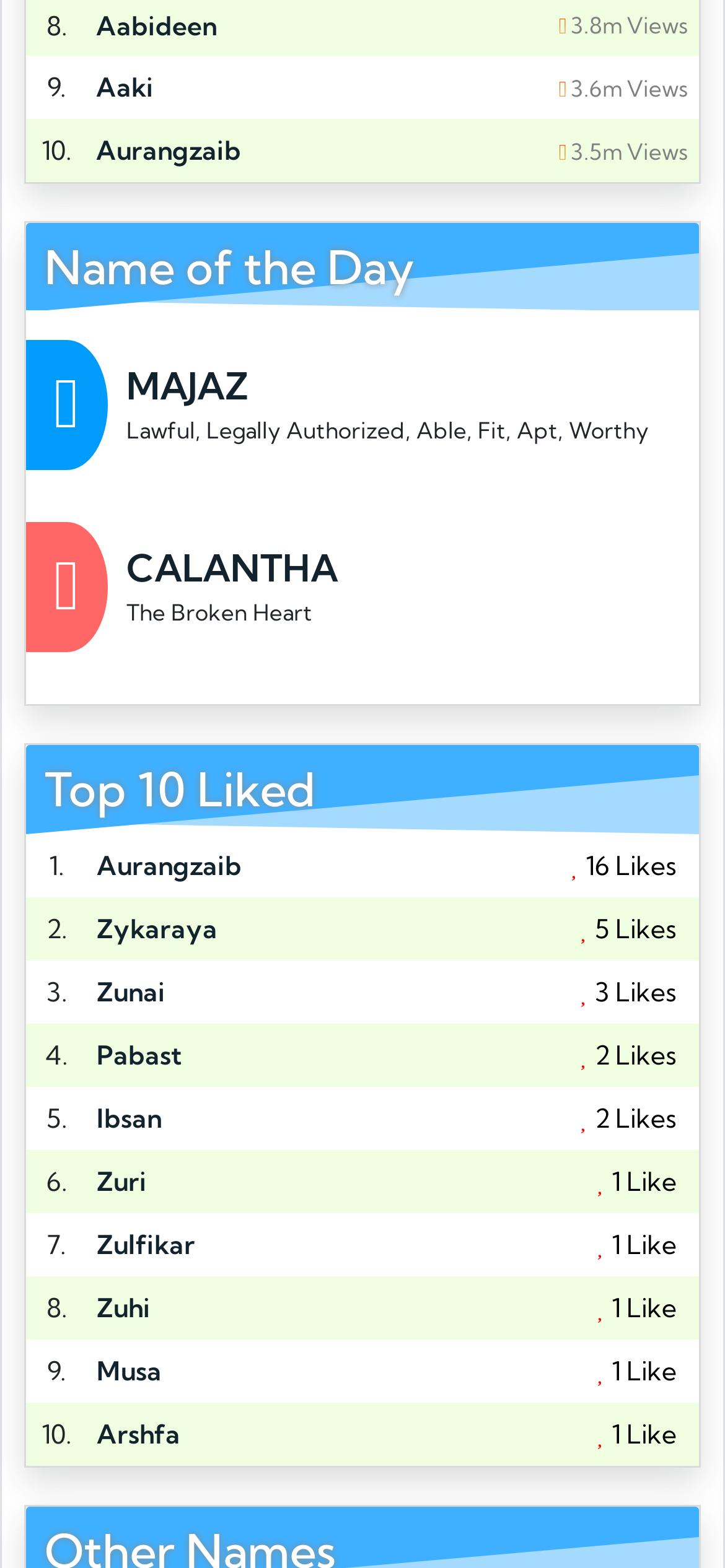What is the meaning of MAJAZ?
Kindly answer the question with as much detail as you can.

I found the link 'MAJAZ' and below it is the text 'Lawful, Legally Authorized, Able, Fit, Apt, Worthy', which is the meaning of MAJAZ.